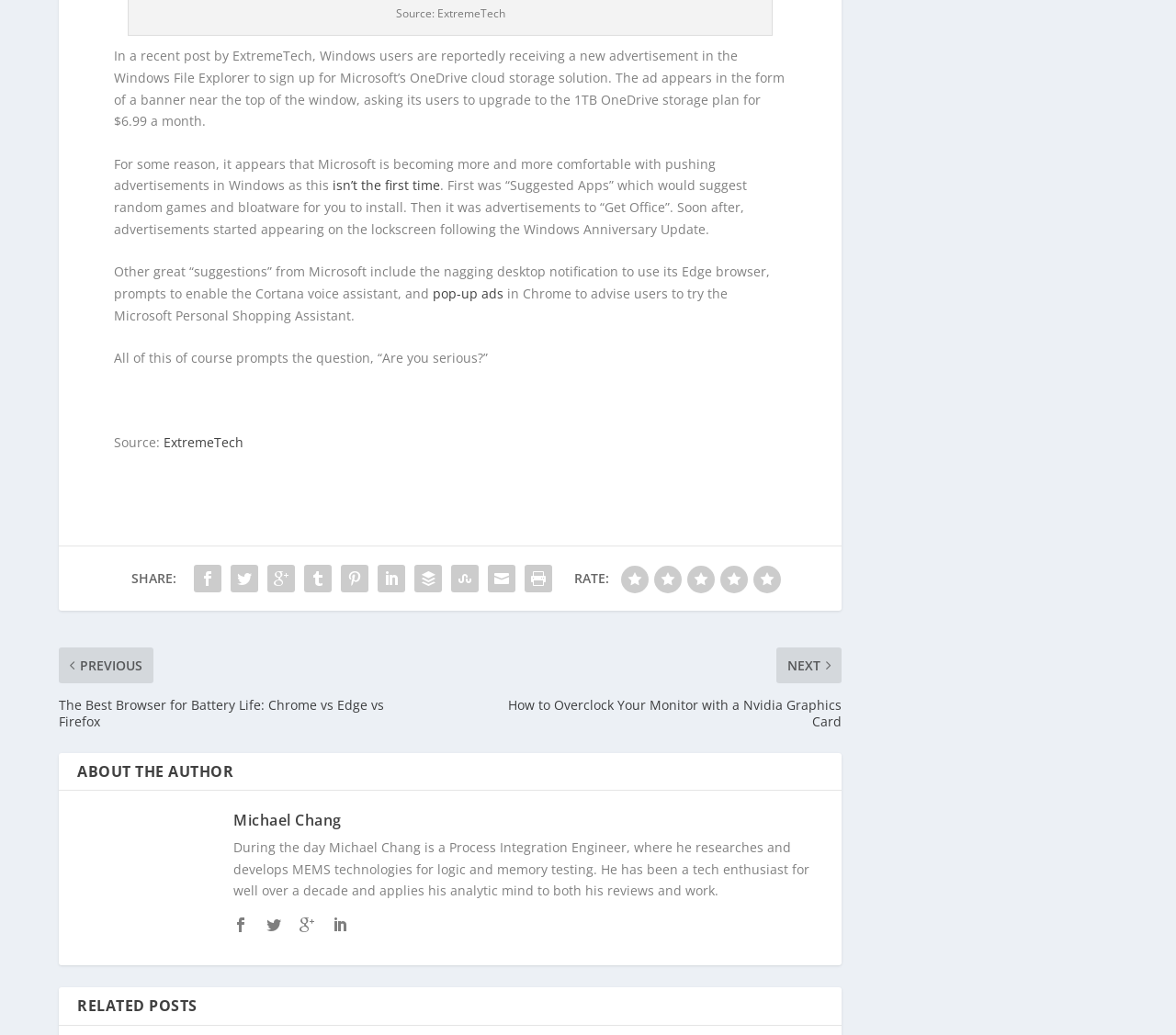Predict the bounding box of the UI element based on the description: "Michael Chang". The coordinates should be four float numbers between 0 and 1, formatted as [left, top, right, bottom].

[0.198, 0.783, 0.29, 0.802]